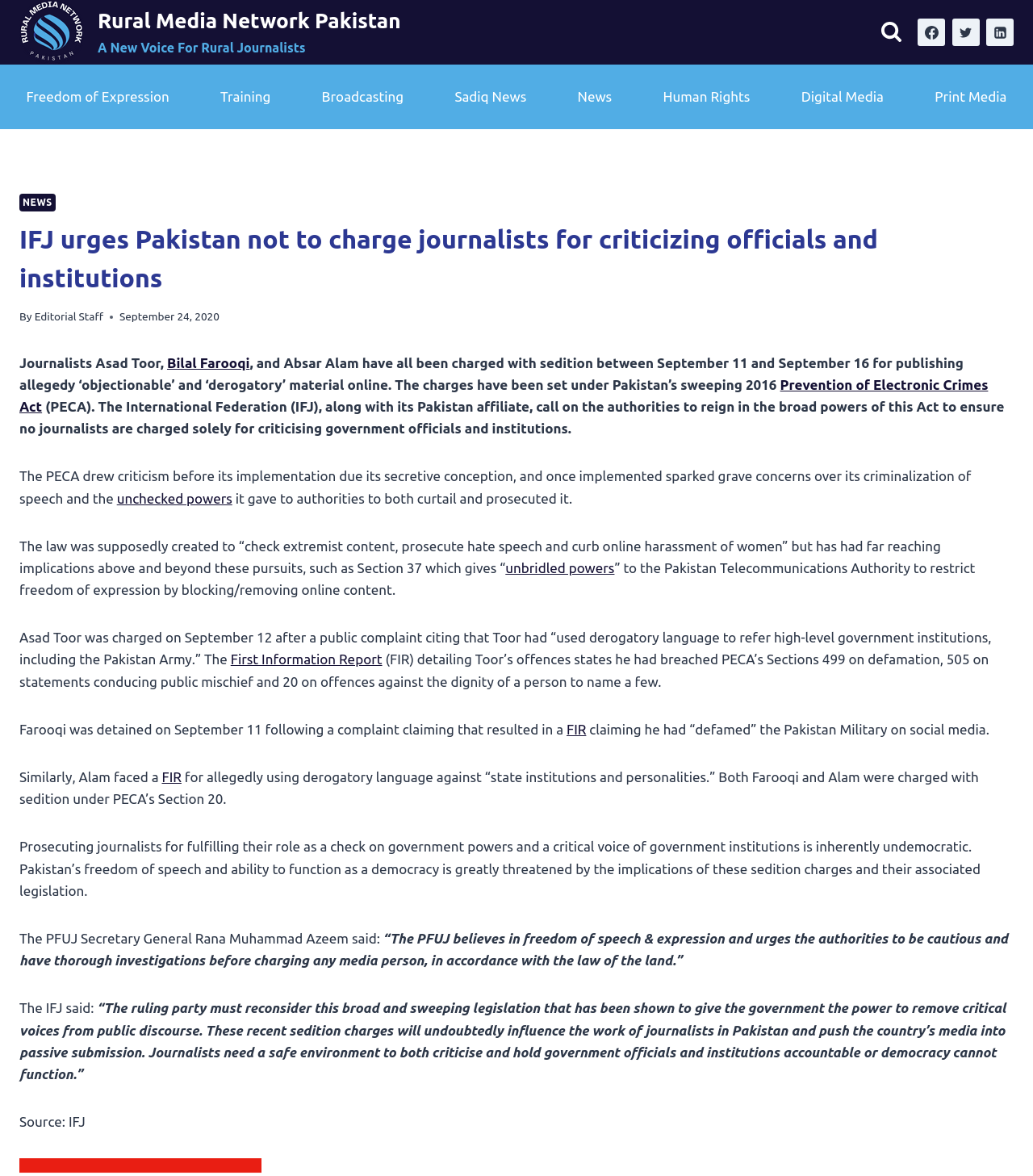What is the date when the journalist Asad Toor was charged?
Please provide a detailed and comprehensive answer to the question.

The question is asking about the date when the journalist Asad Toor was charged. After carefully reading the webpage, I found that Asad Toor was charged on September 12, as mentioned in the text.